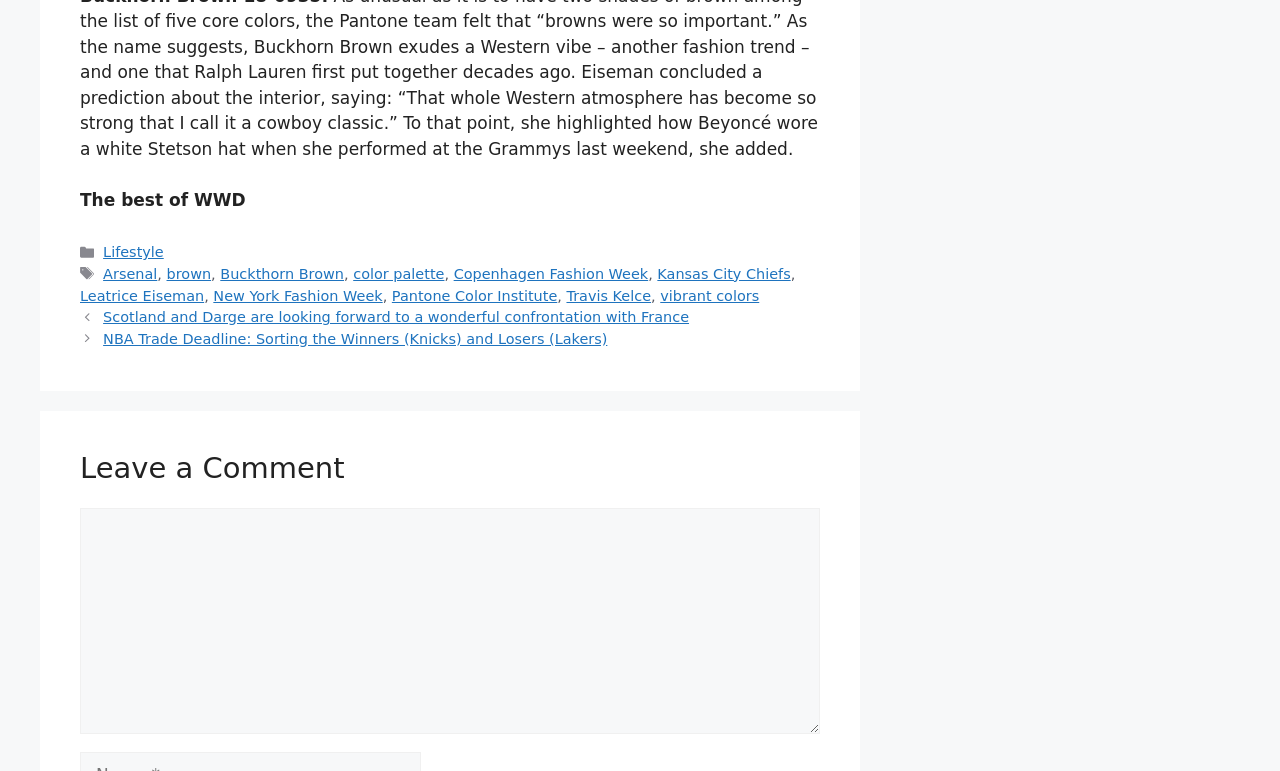How many links are listed under 'Posts'?
Using the image, provide a concise answer in one word or a short phrase.

2